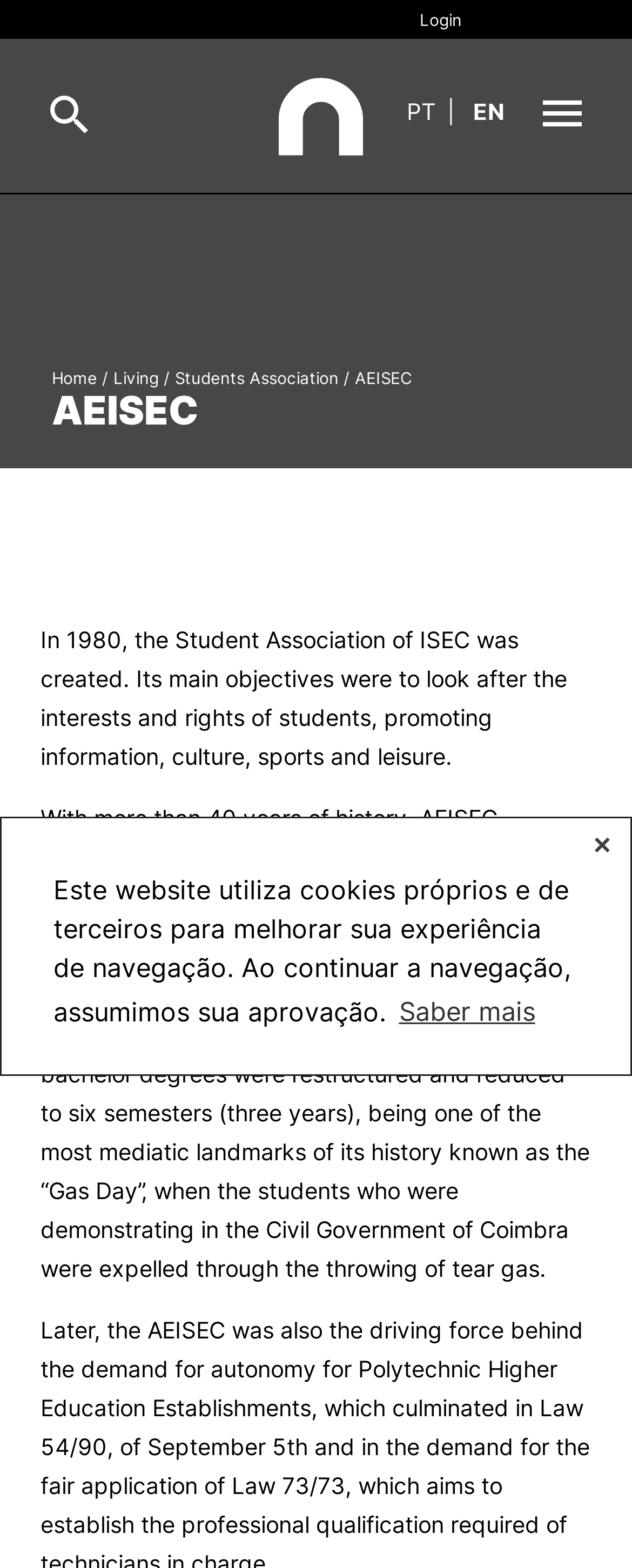Respond to the question below with a single word or phrase:
What is the text of the first static text element?

Este website utiliza cookies próprios e de terceiros para melhorar sua experiência de navegação.